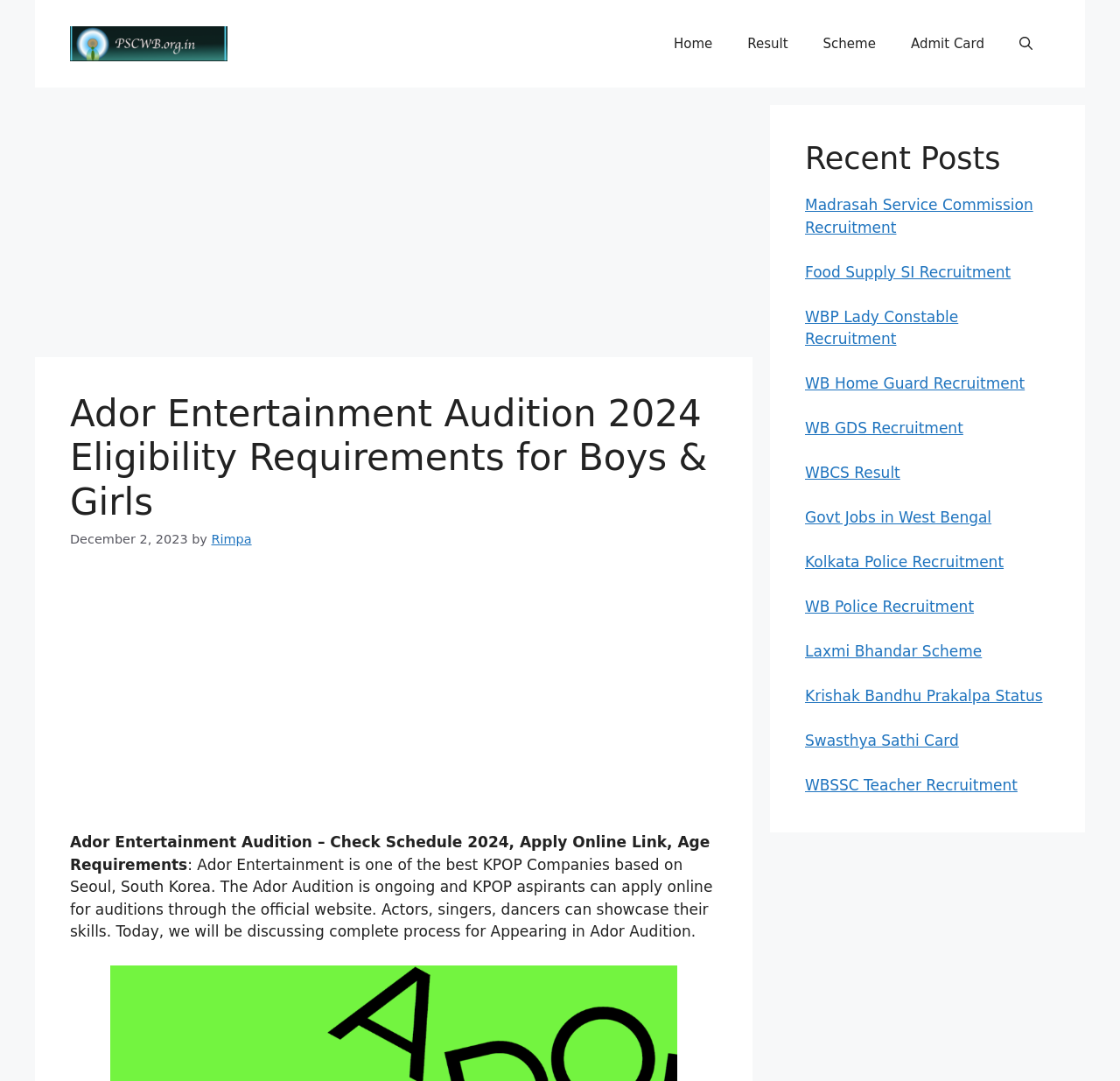Can you look at the image and give a comprehensive answer to the question:
Who is the author of the article?

The webpage credits the author of the article as 'Rimpa', which is mentioned alongside the timestamp 'December 2, 2023'.